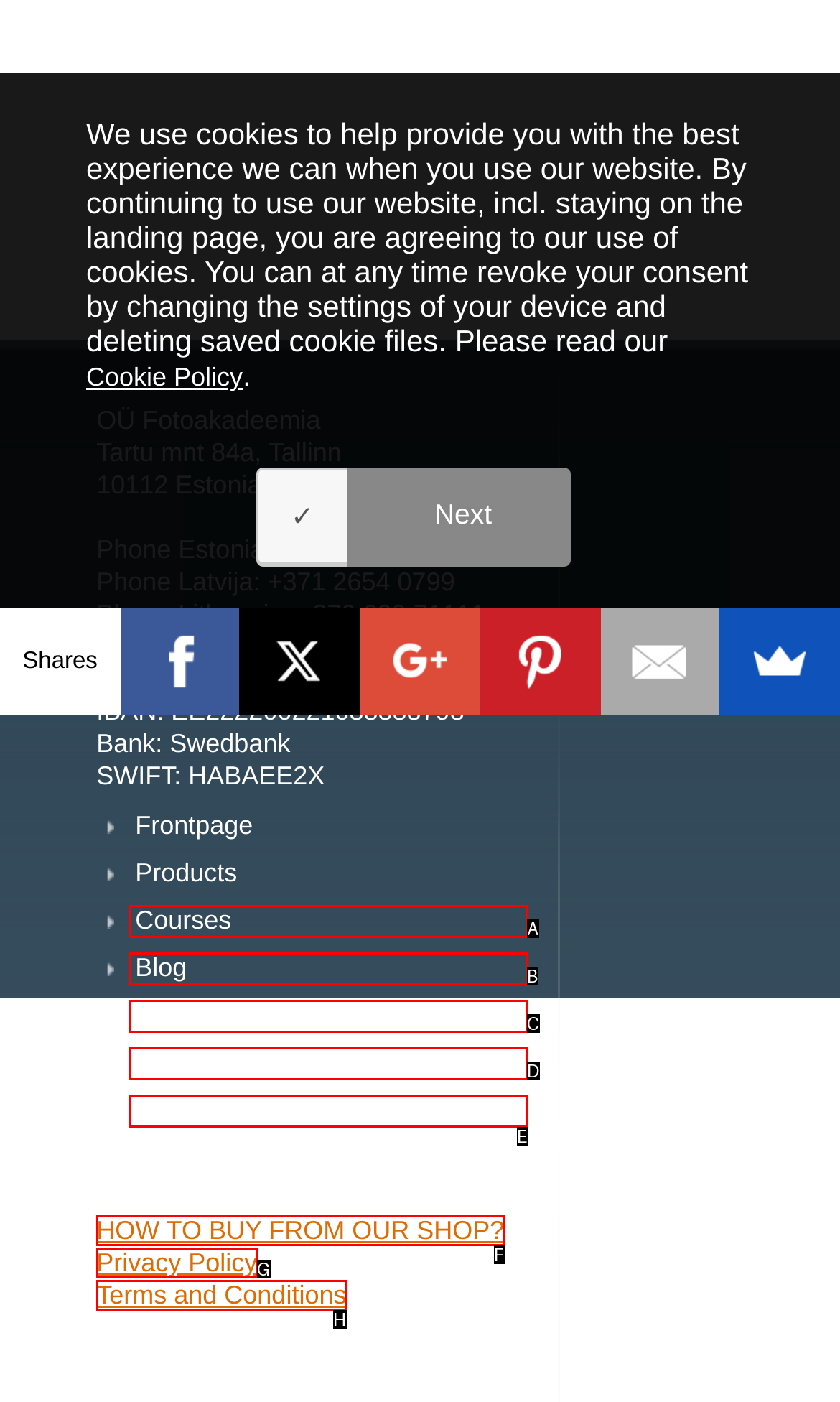Which HTML element matches the description: Terms and Conditions the best? Answer directly with the letter of the chosen option.

H